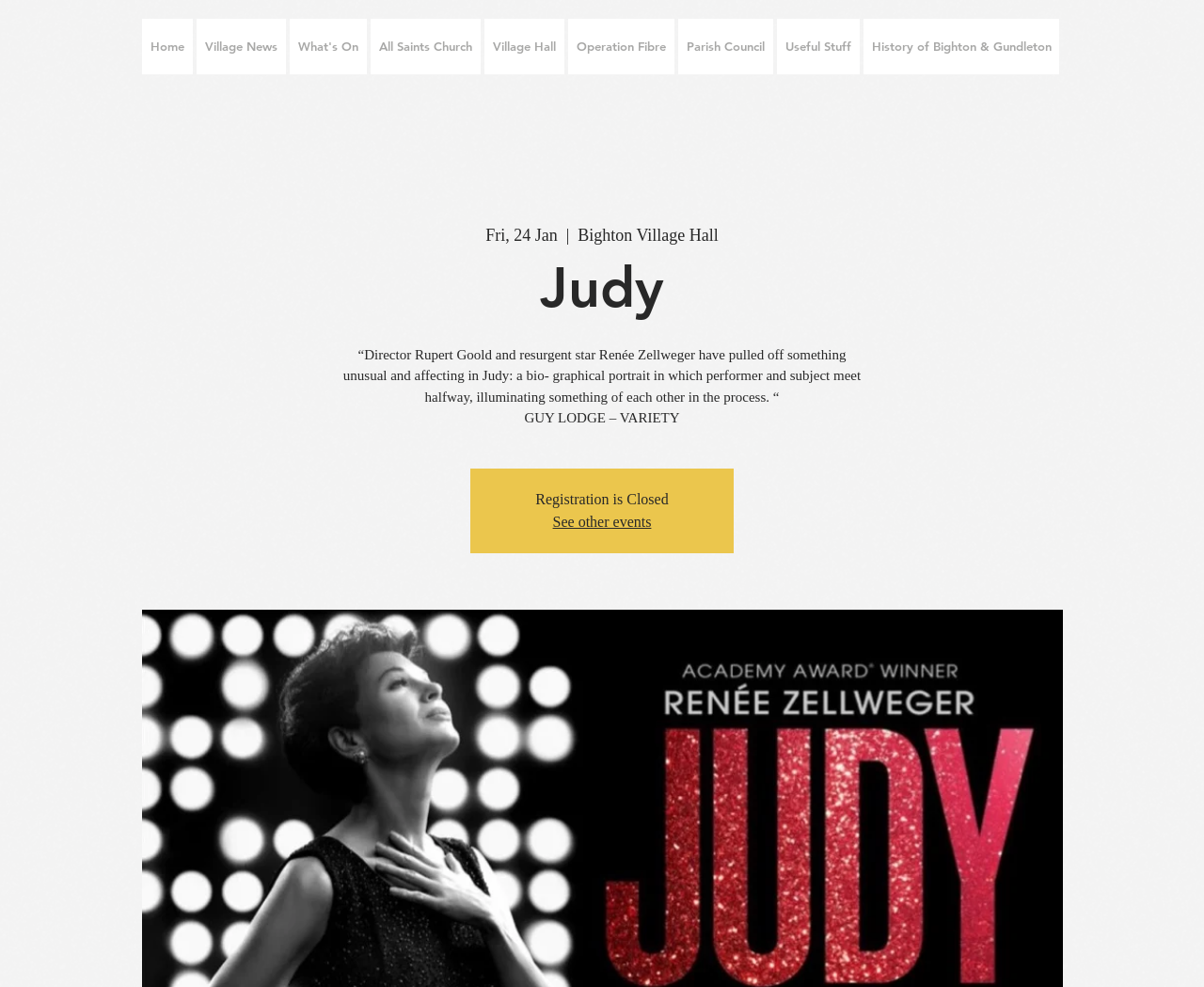Identify the bounding box coordinates of the area you need to click to perform the following instruction: "view village news".

[0.163, 0.019, 0.238, 0.075]